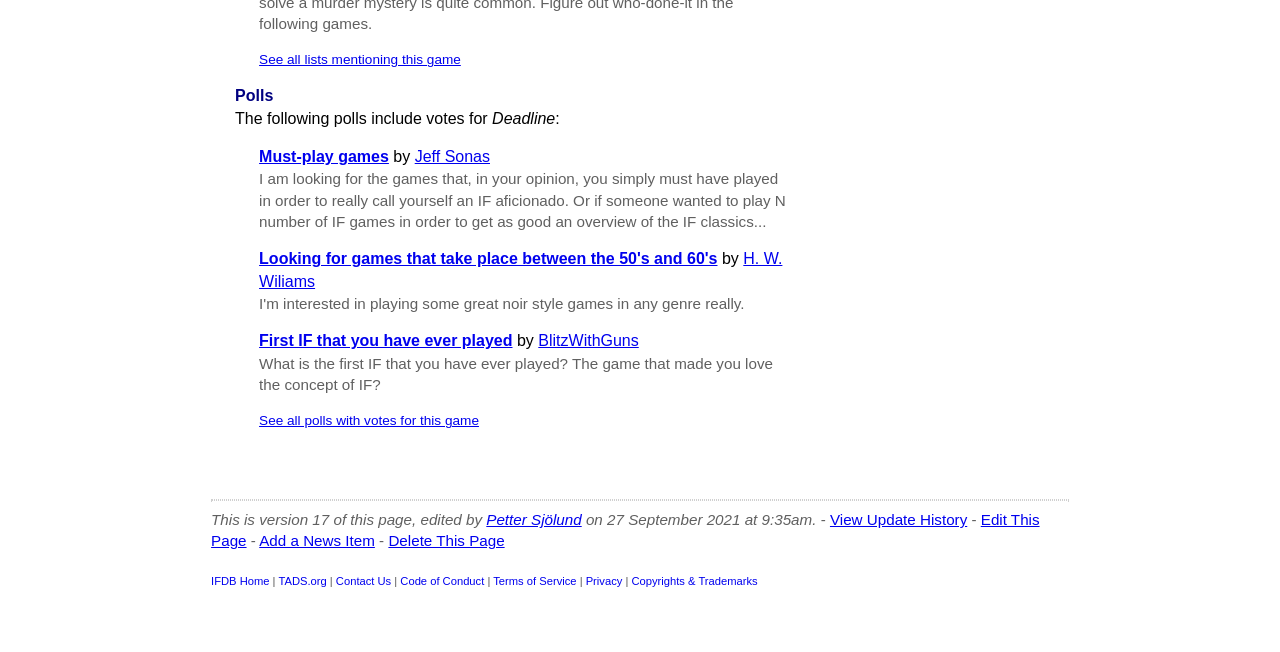Please provide a comprehensive response to the question based on the details in the image: What is the deadline mentioned in the poll?

The poll mentions 'Deadline' followed by a colon, but the actual deadline is not specified. It seems to be a label or a field name, but the value is not provided.